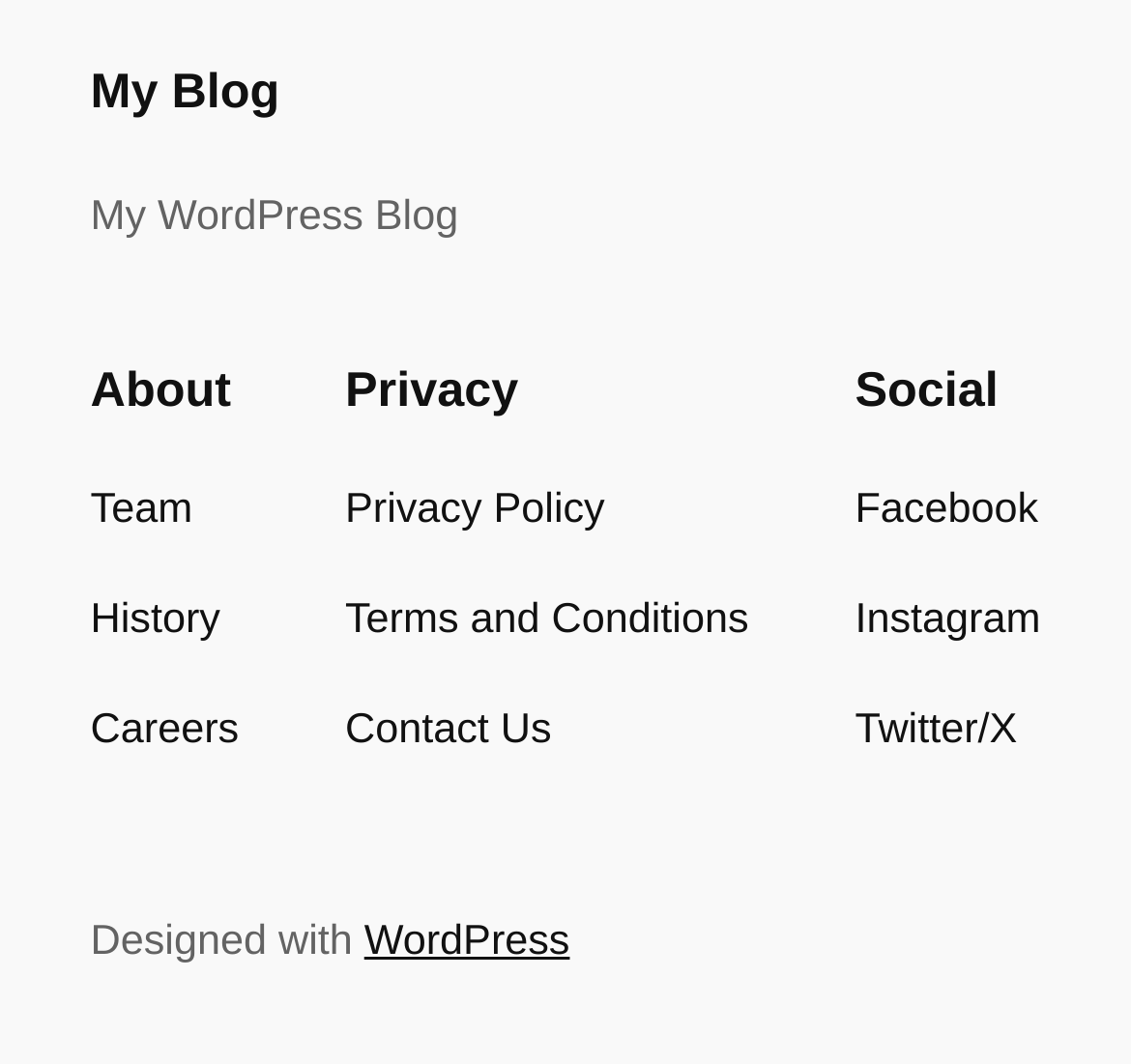Find the bounding box coordinates for the UI element that matches this description: "Privacy Policy".

[0.305, 0.448, 0.535, 0.509]